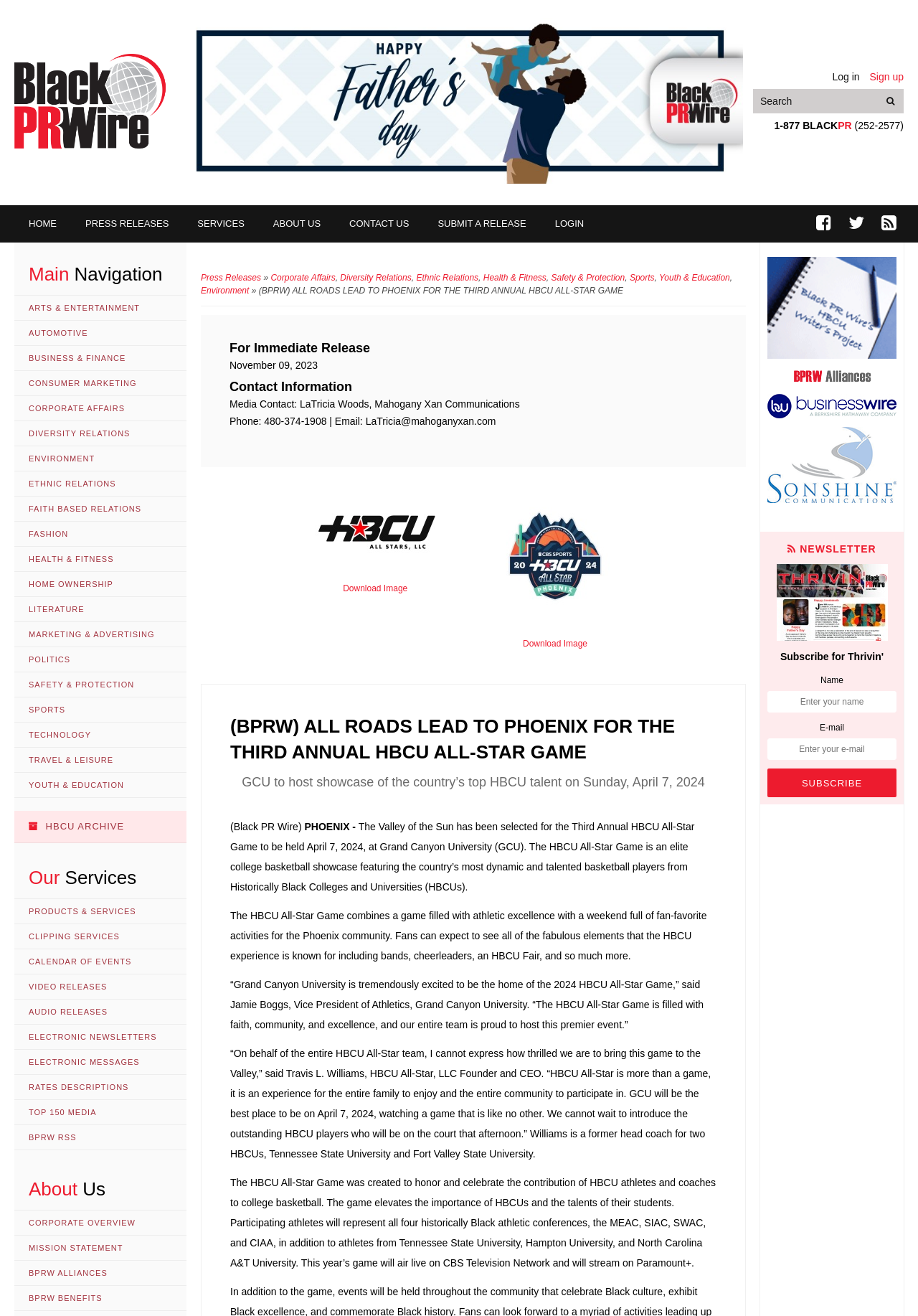Please locate the bounding box coordinates of the element's region that needs to be clicked to follow the instruction: "go to homepage". The bounding box coordinates should be provided as four float numbers between 0 and 1, i.e., [left, top, right, bottom].

[0.016, 0.041, 0.181, 0.113]